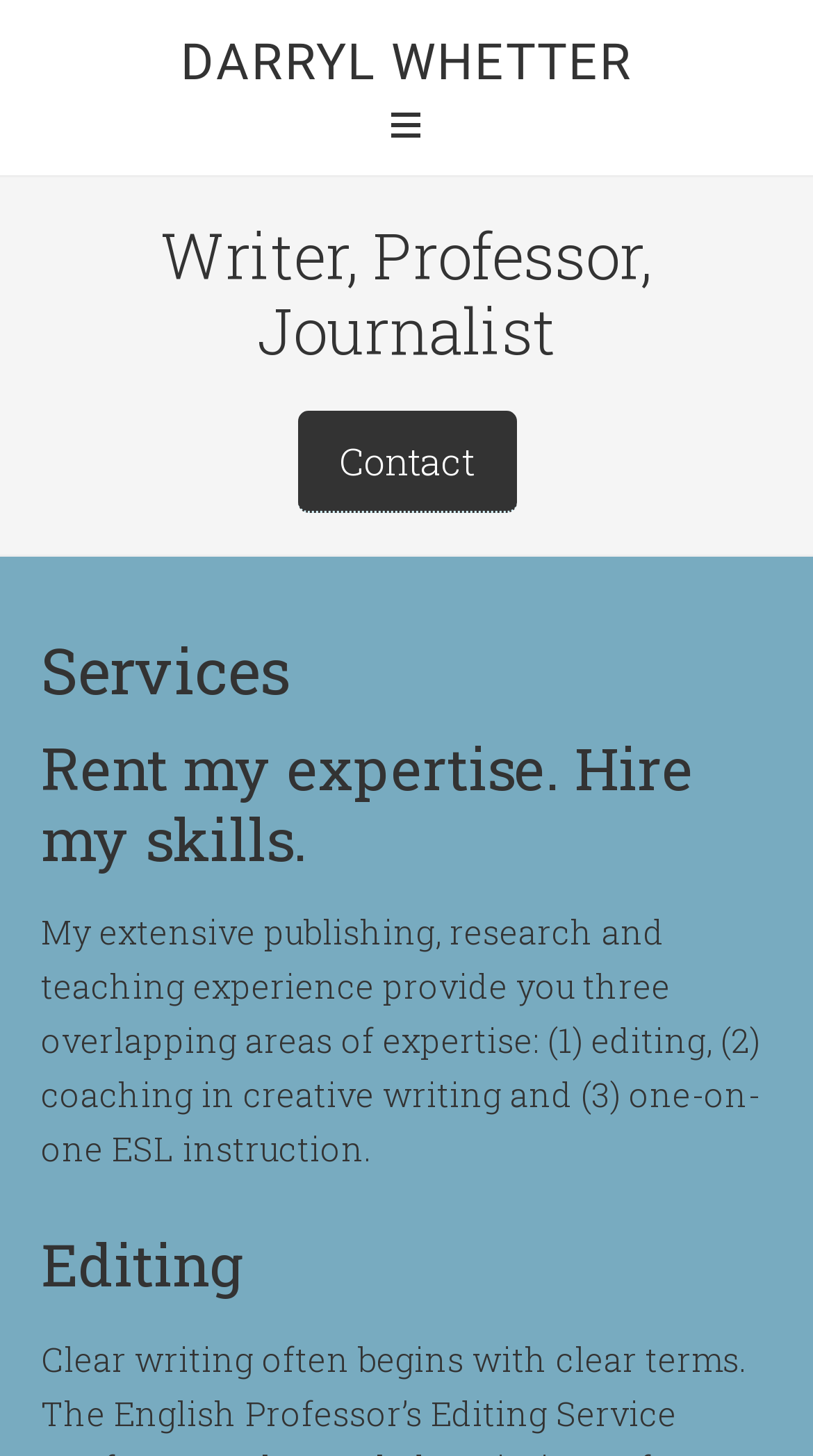Offer an extensive depiction of the webpage and its key elements.

The webpage is about the services offered by Darryl Whetter, a writer, professor, and journalist. At the top of the page, there is a link to Darryl Whetter's name, which is positioned roughly in the middle of the page. Below this link, there is a brief description of Darryl Whetter's profession.

To the right of the description, there is a complementary section that takes up most of the page's width. Within this section, there is a link to "Contact" located roughly in the middle. Above the "Contact" link, there is a header section that spans the full width of the page, containing a heading that reads "Services". 

Below the "Services" heading, there is another heading that reads "Rent my expertise. Hire my skills." This is followed by a paragraph of text that describes Darryl Whetter's areas of expertise, including editing, coaching in creative writing, and one-on-one ESL instruction. 

Further down the page, there is a heading that reads "Editing", which is likely the start of a section that elaborates on Darryl Whetter's editing services.